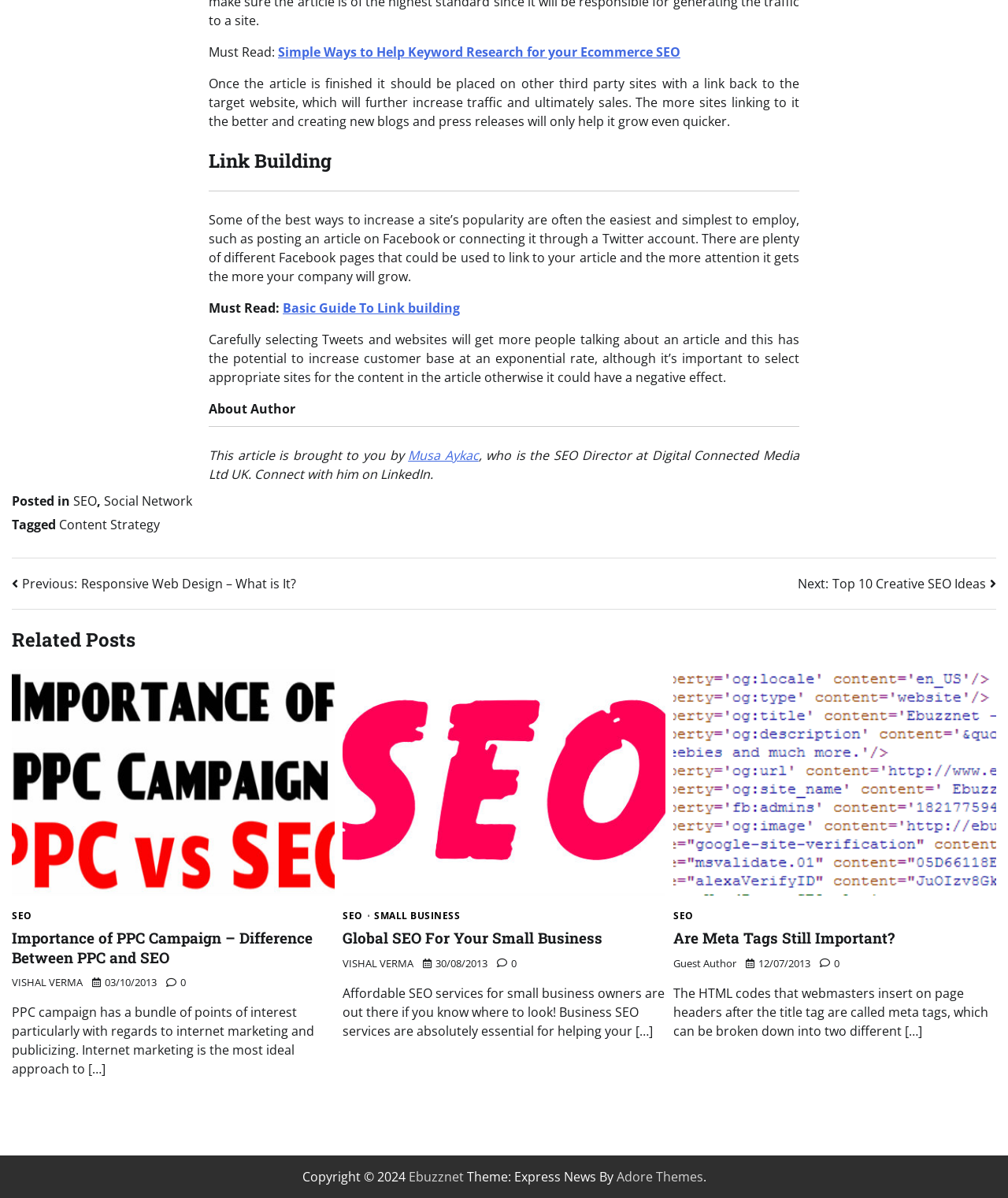Can you pinpoint the bounding box coordinates for the clickable element required for this instruction: "Connect with Musa Aykac on LinkedIn"? The coordinates should be four float numbers between 0 and 1, i.e., [left, top, right, bottom].

[0.405, 0.373, 0.475, 0.387]